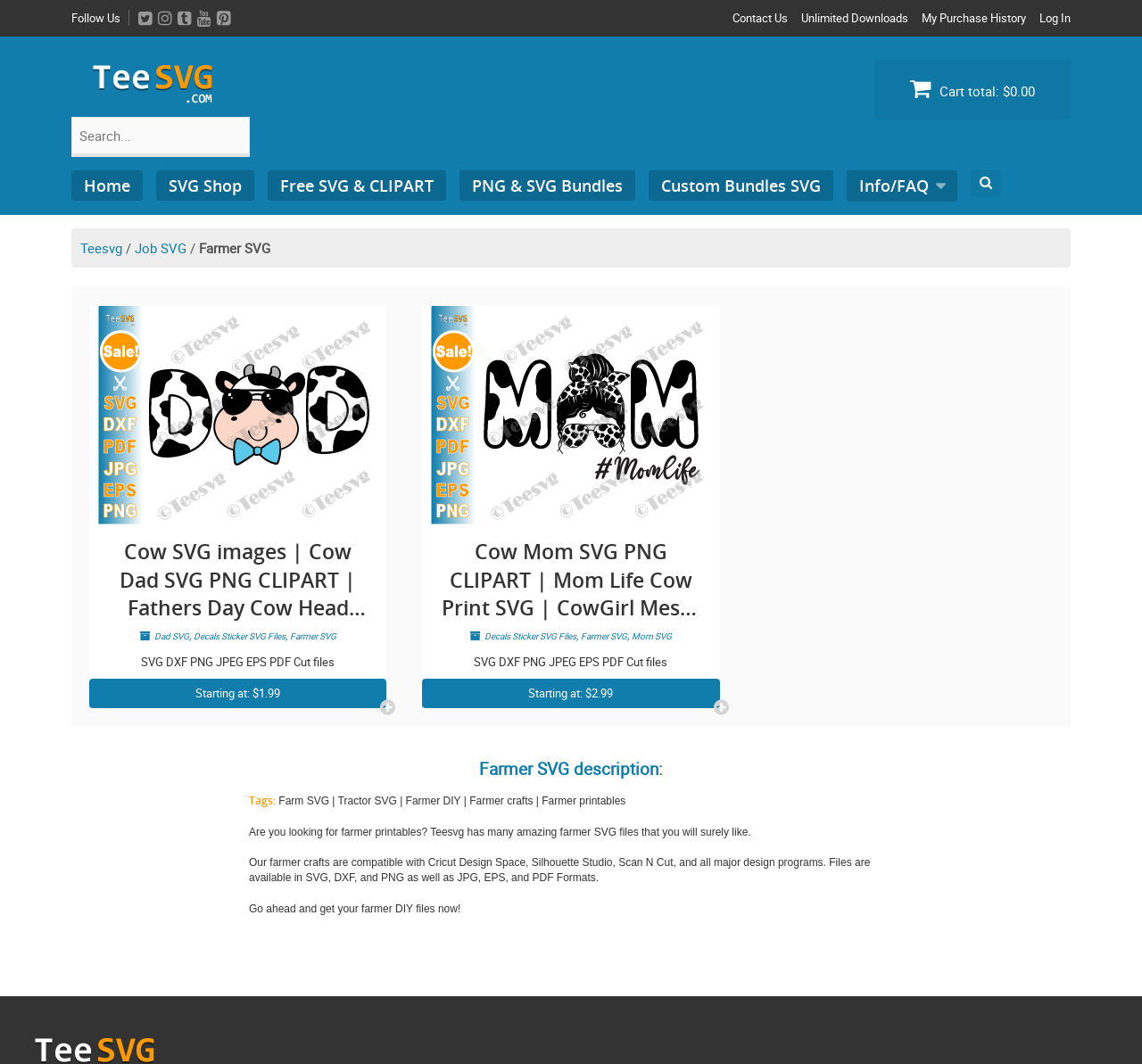Please look at the image and answer the question with a detailed explanation: What is the purpose of the search bar?

The search bar is located at the top of the webpage, and it has a placeholder text 'Search...' and a button with the text 'Search'. This suggests that the search bar is intended for users to search for SVG files on the website.